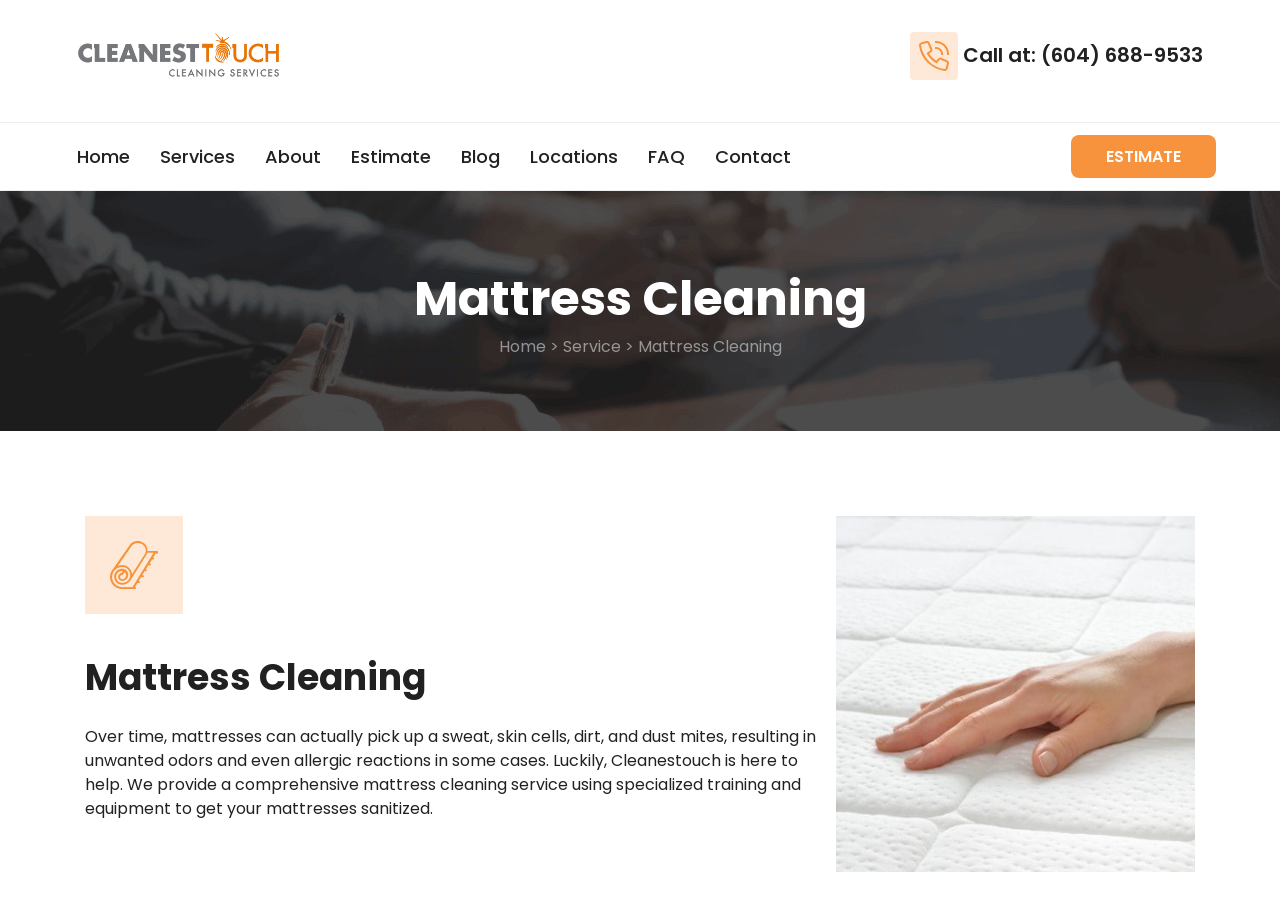Provide a one-word or short-phrase answer to the question:
What is the city where CleanestTouch provides cleaning services?

Vancouver